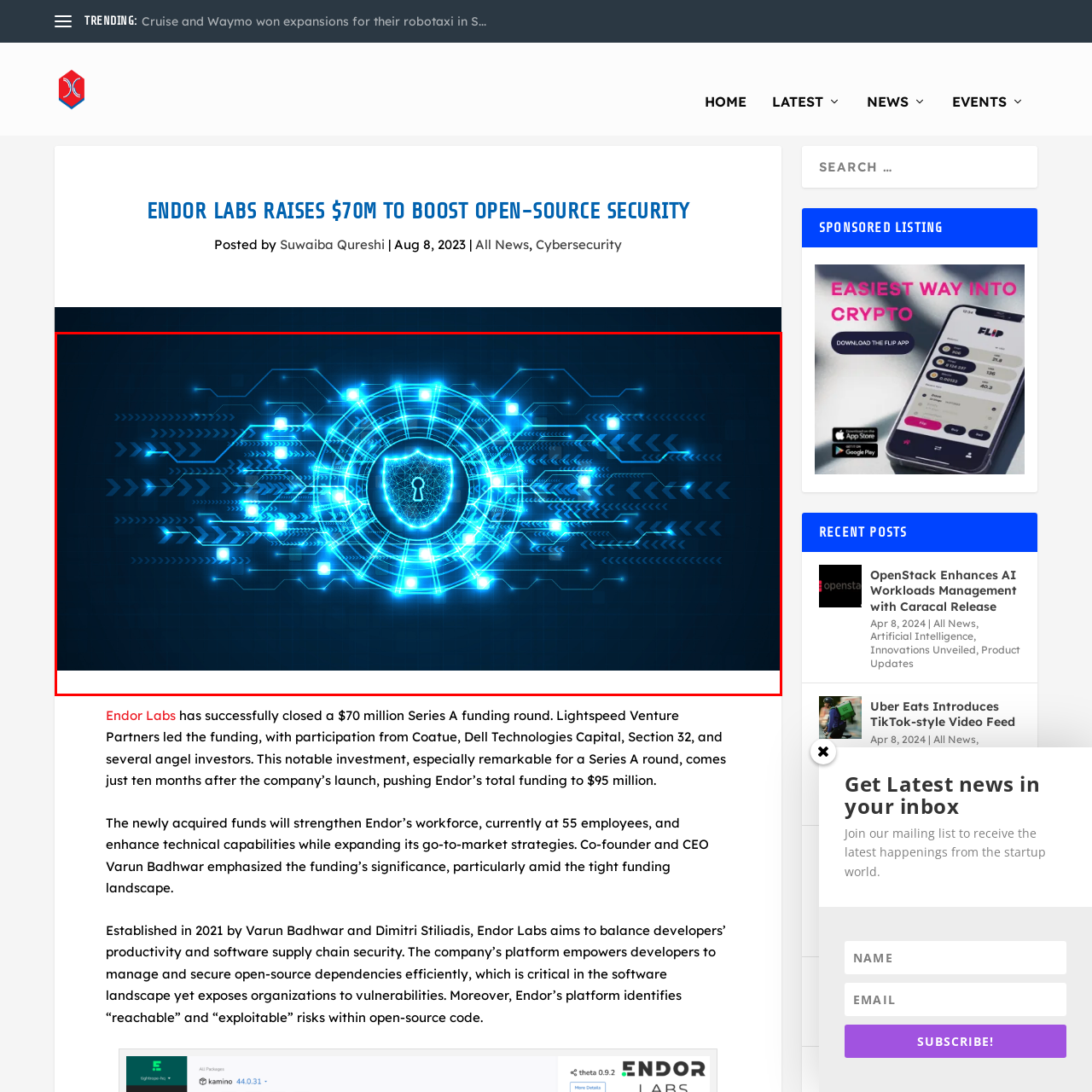What does the shield icon in the image symbolize?
Examine the visual content inside the red box and reply with a single word or brief phrase that best answers the question.

Protection and security